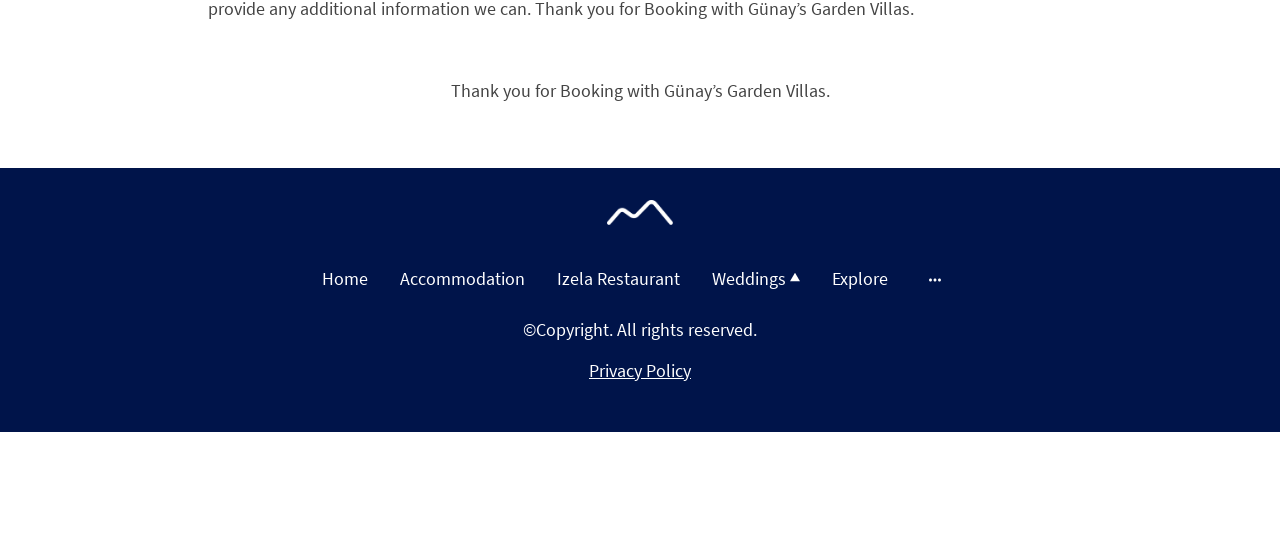Locate the coordinates of the bounding box for the clickable region that fulfills this instruction: "go to home page".

[0.244, 0.462, 0.295, 0.531]